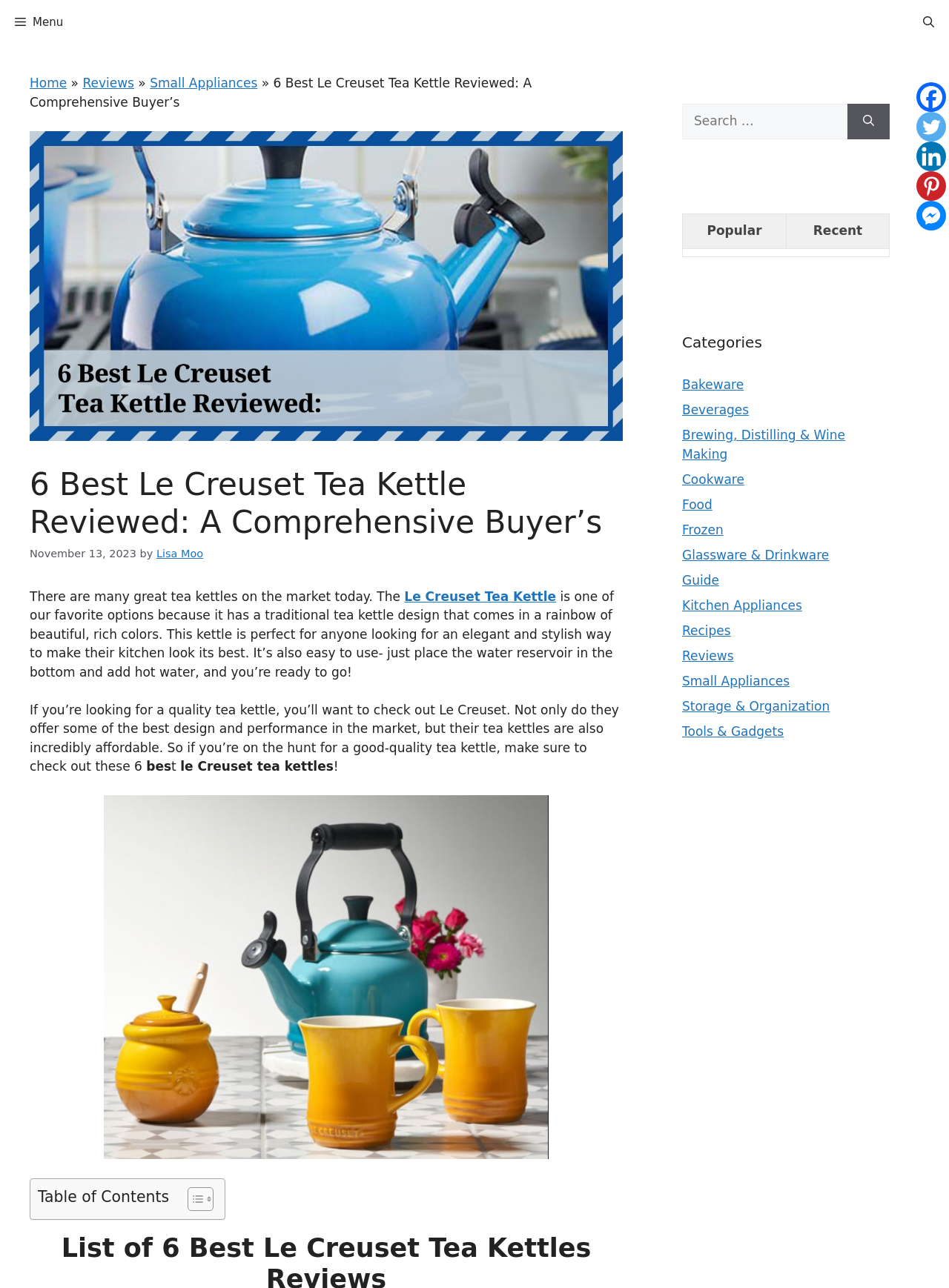Please pinpoint the bounding box coordinates for the region I should click to adhere to this instruction: "Check out the Le Creuset Tea Kettle review".

[0.426, 0.457, 0.586, 0.469]